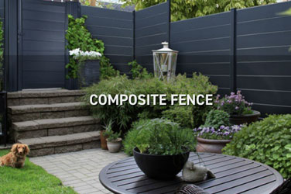What is the shape of the table in the foreground?
Examine the image and provide an in-depth answer to the question.

The caption describes the table as 'round', which suggests that the table has a circular shape.